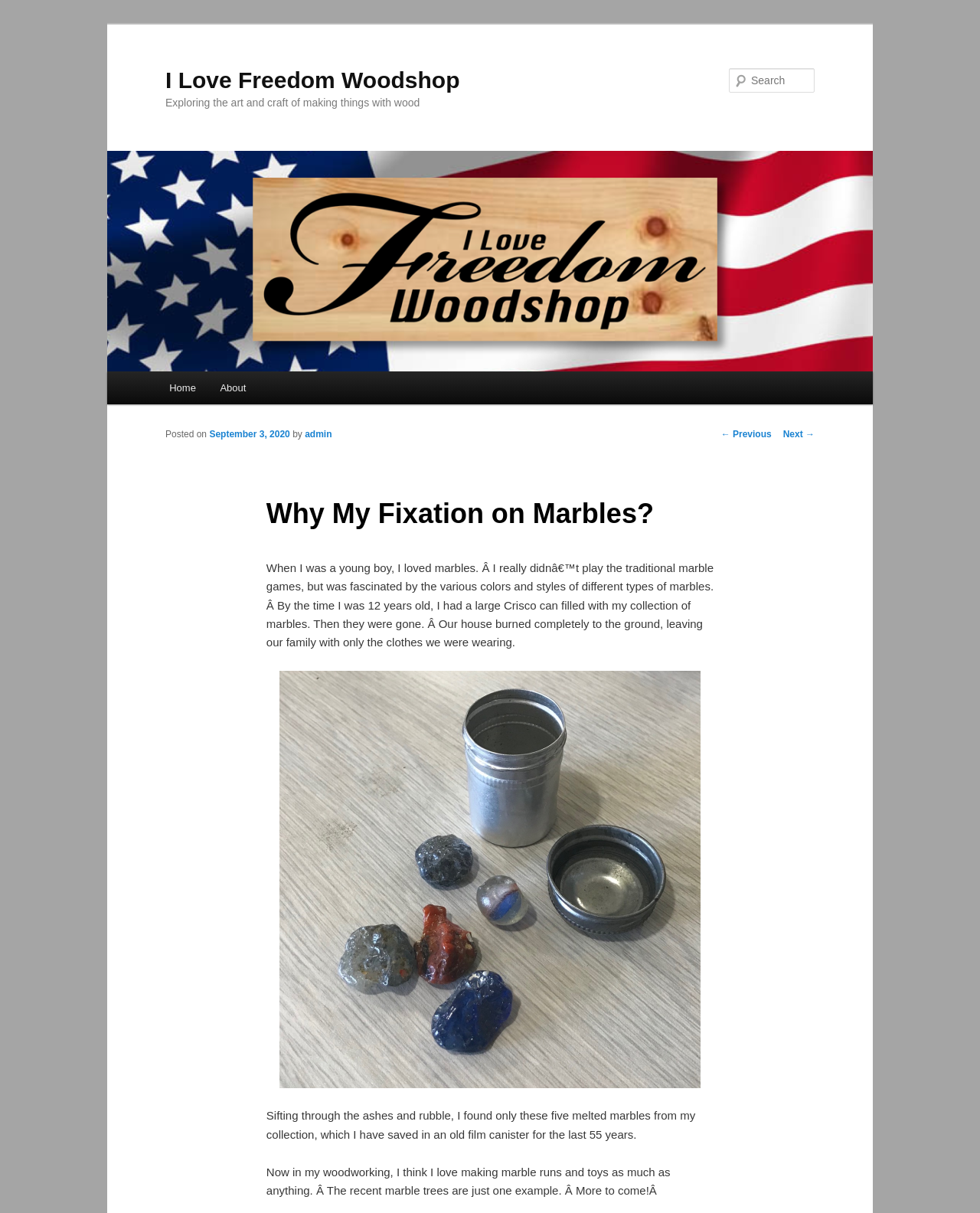What is the topic of the post?
Look at the image and provide a short answer using one word or a phrase.

Marbles